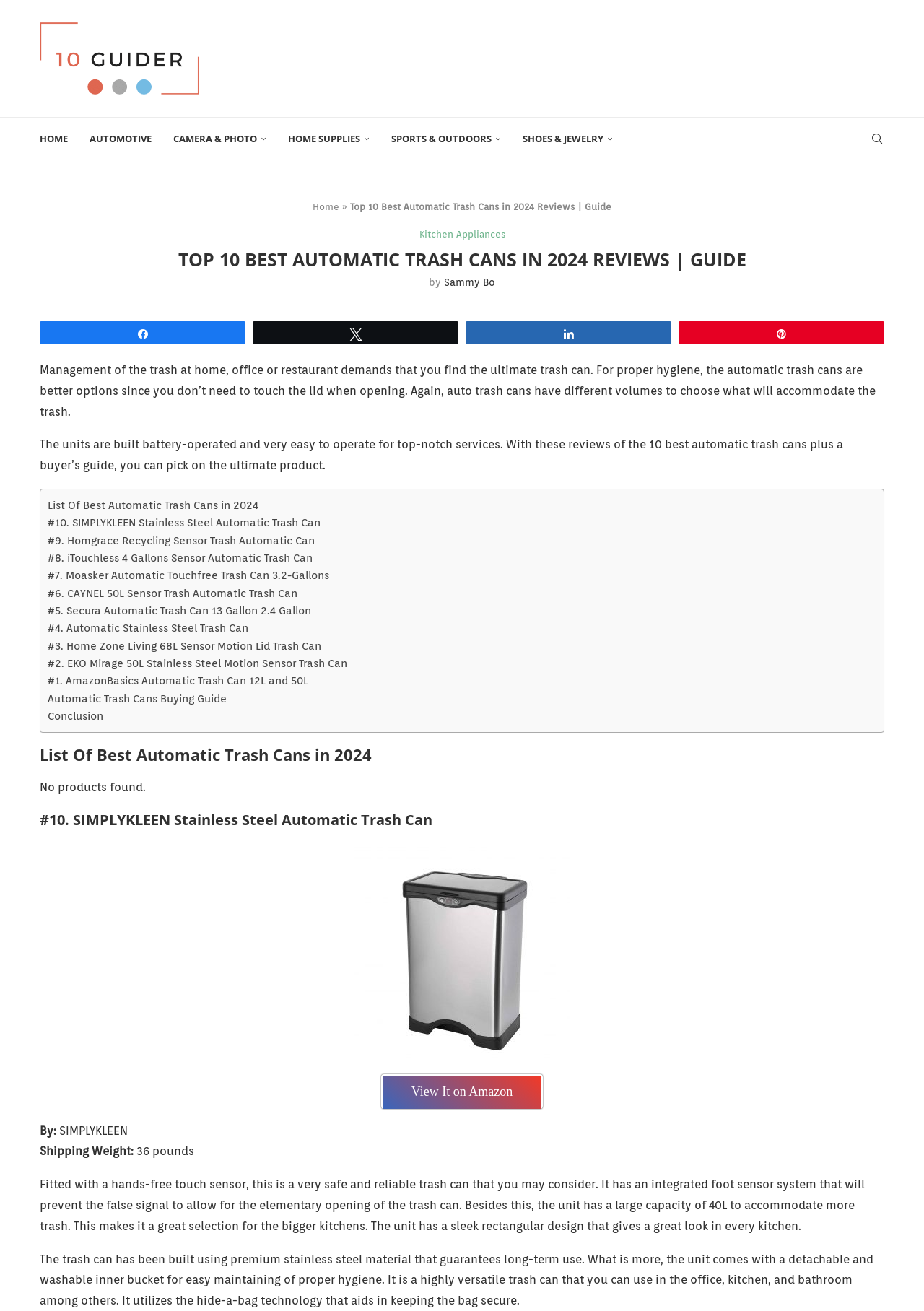What is the capacity of the SIMPLYKLEEN Stainless Steel Automatic Trash Can?
Please give a detailed answer to the question using the information shown in the image.

The review section of the SIMPLYKLEEN Stainless Steel Automatic Trash Can mentions that it has a large capacity of 40L to accommodate more trash, making it suitable for bigger kitchens.